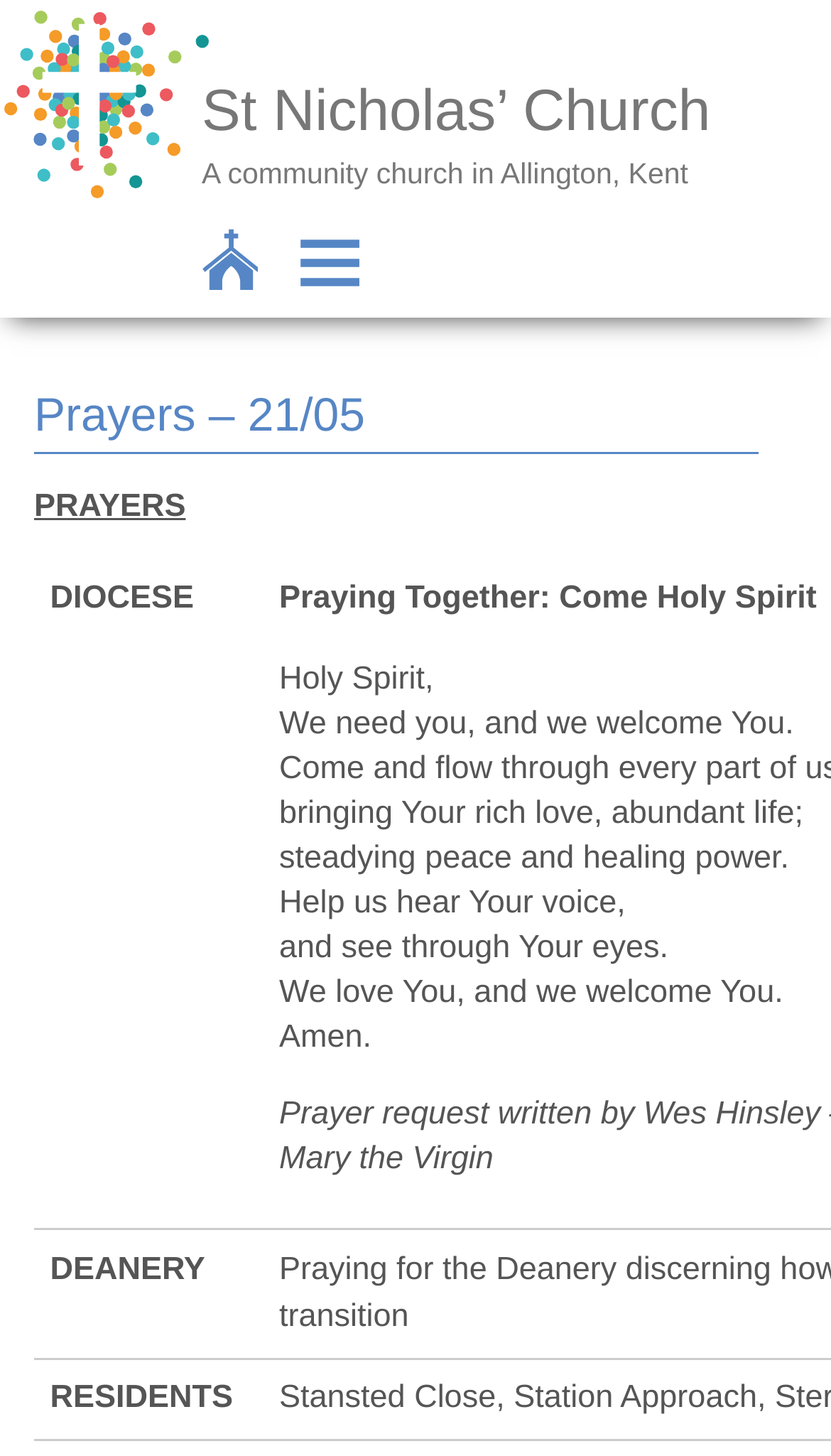How many grid cells are there in the prayers section?
Using the image as a reference, answer the question in detail.

In the prayers section, there are three grid cells labeled 'DIOCESE', 'DEANERY', and 'RESIDENTS', which contain different prayers or sentences.